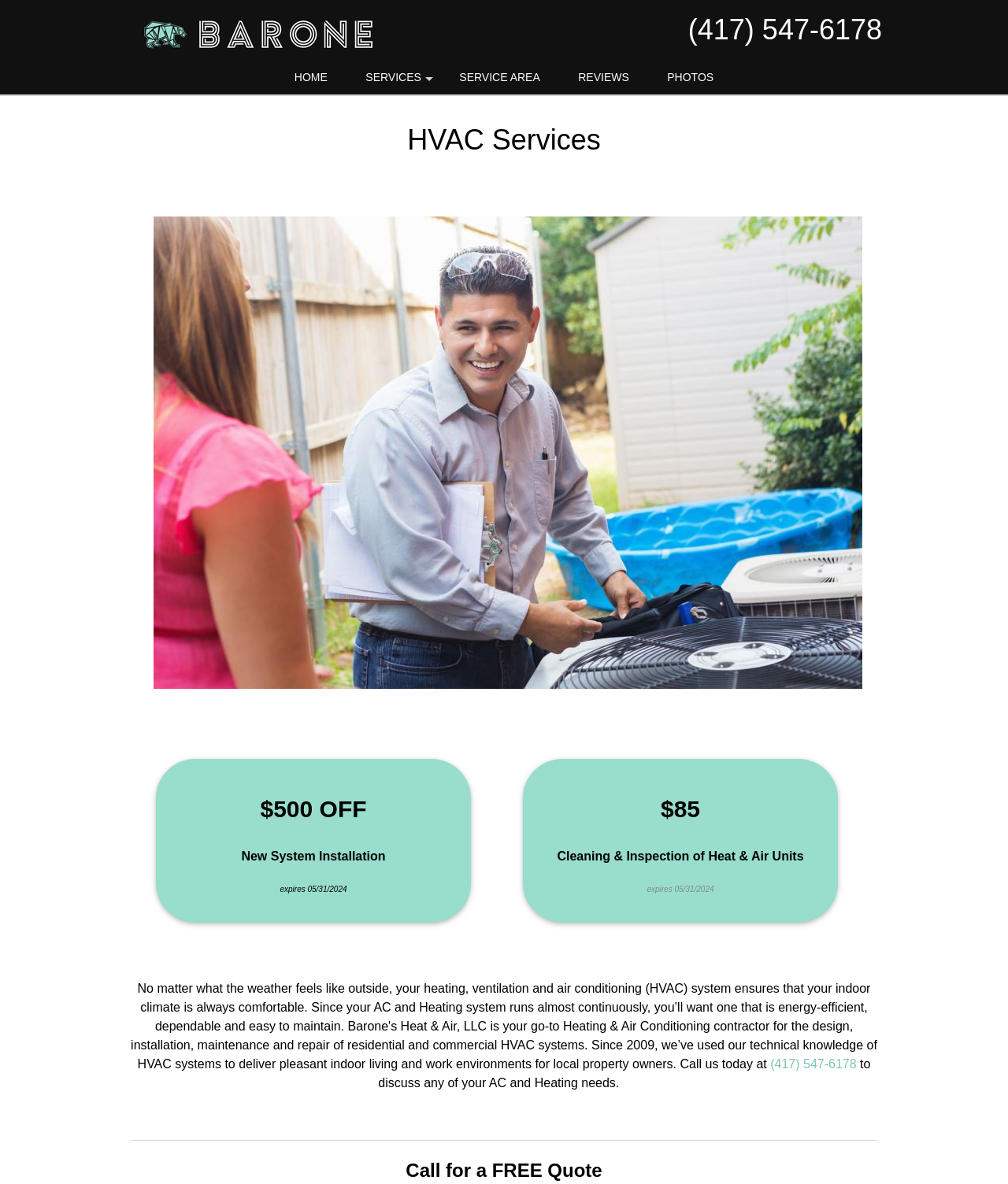Use a single word or phrase to answer the question: 
What is the phone number on the top right?

(417) 547-6178